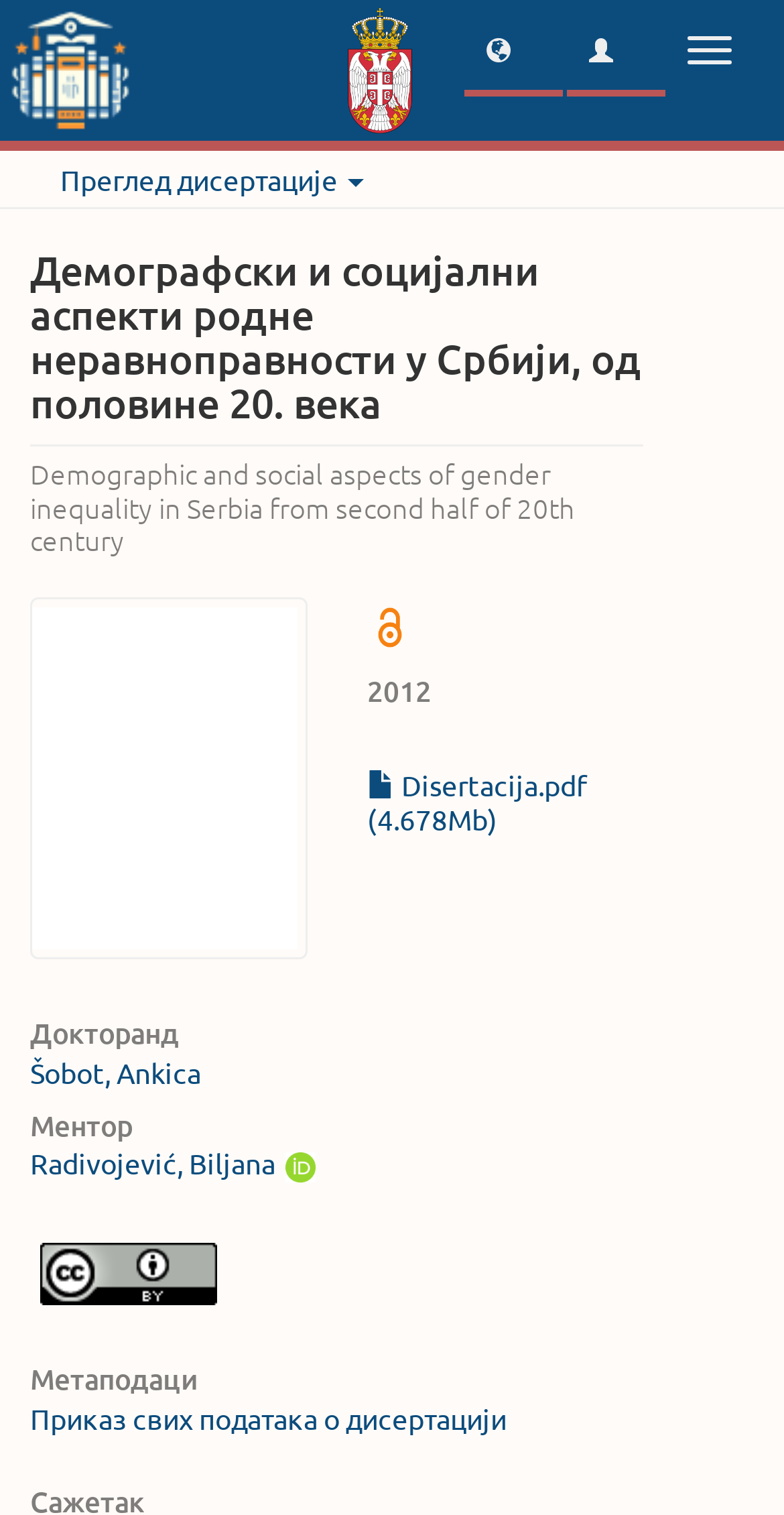Determine the bounding box coordinates of the clickable element necessary to fulfill the instruction: "Toggle navigation". Provide the coordinates as four float numbers within the 0 to 1 range, i.e., [left, top, right, bottom].

[0.849, 0.011, 0.962, 0.056]